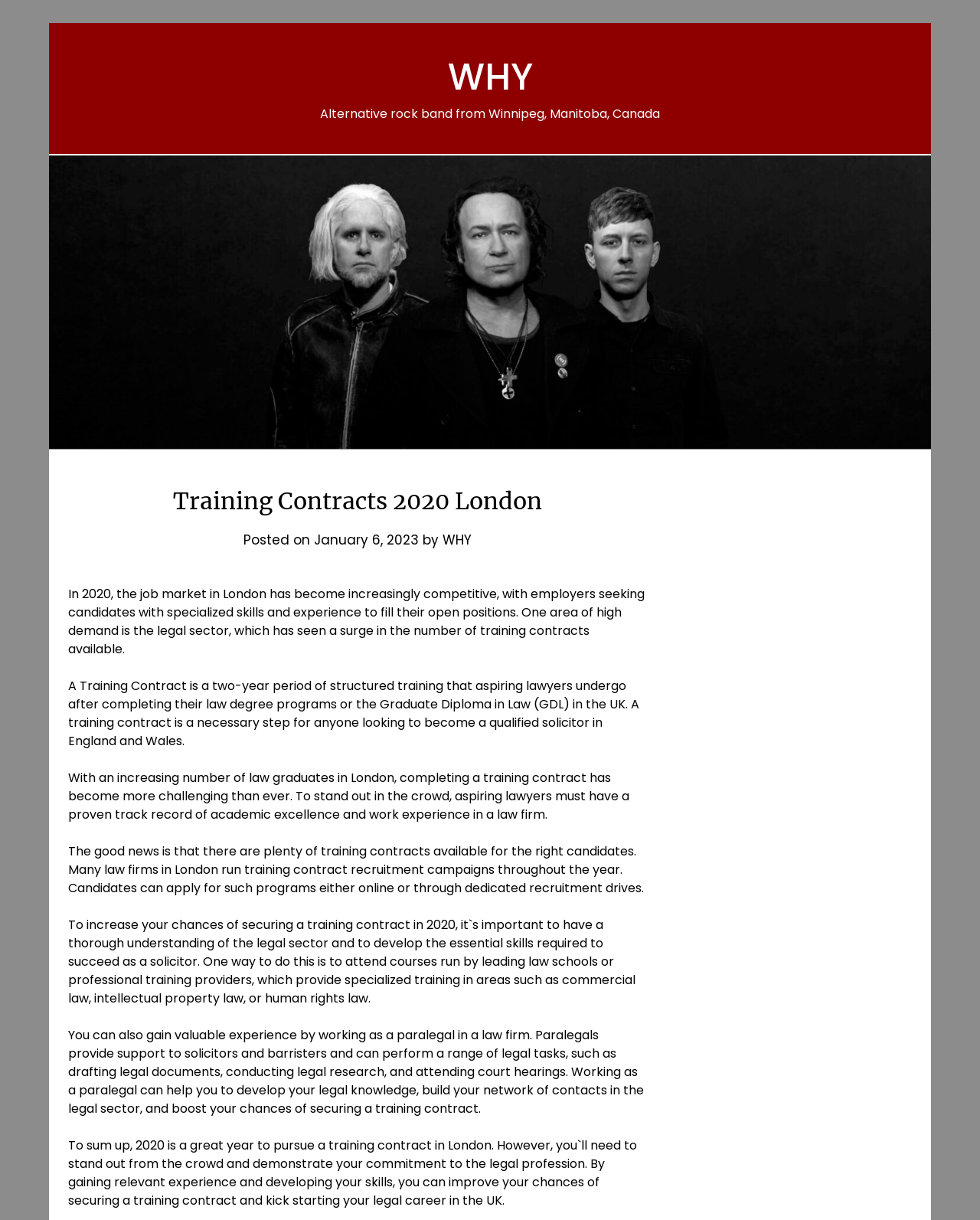What can working as a paralegal help with?
Answer the question with a single word or phrase derived from the image.

Developing legal knowledge